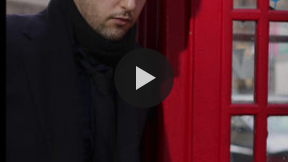Craft a thorough explanation of what is depicted in the image.

The image captures a close-up of a man leaning against a classic red telephone booth, which is iconic in urban settings. He appears to be dressed in a dark jacket and a scarf, suggesting a stylish outfit suitable for a cool day. His expression is contemplative, hinting at a moment of reflection or thoughtfulness. The video play button overlay indicates that this image is likely part of a video, possibly capturing a scene or vignette that highlights aspects of city life or emotional storytelling. The vibrant red of the booth contrasts with the more muted tones of his attire, drawing attention to both the man and the classic structure. This snapshot beautifully encapsulates a blend of modern and traditional elements, evoking a sense of nostalgia while remaining relevant in contemporary settings.